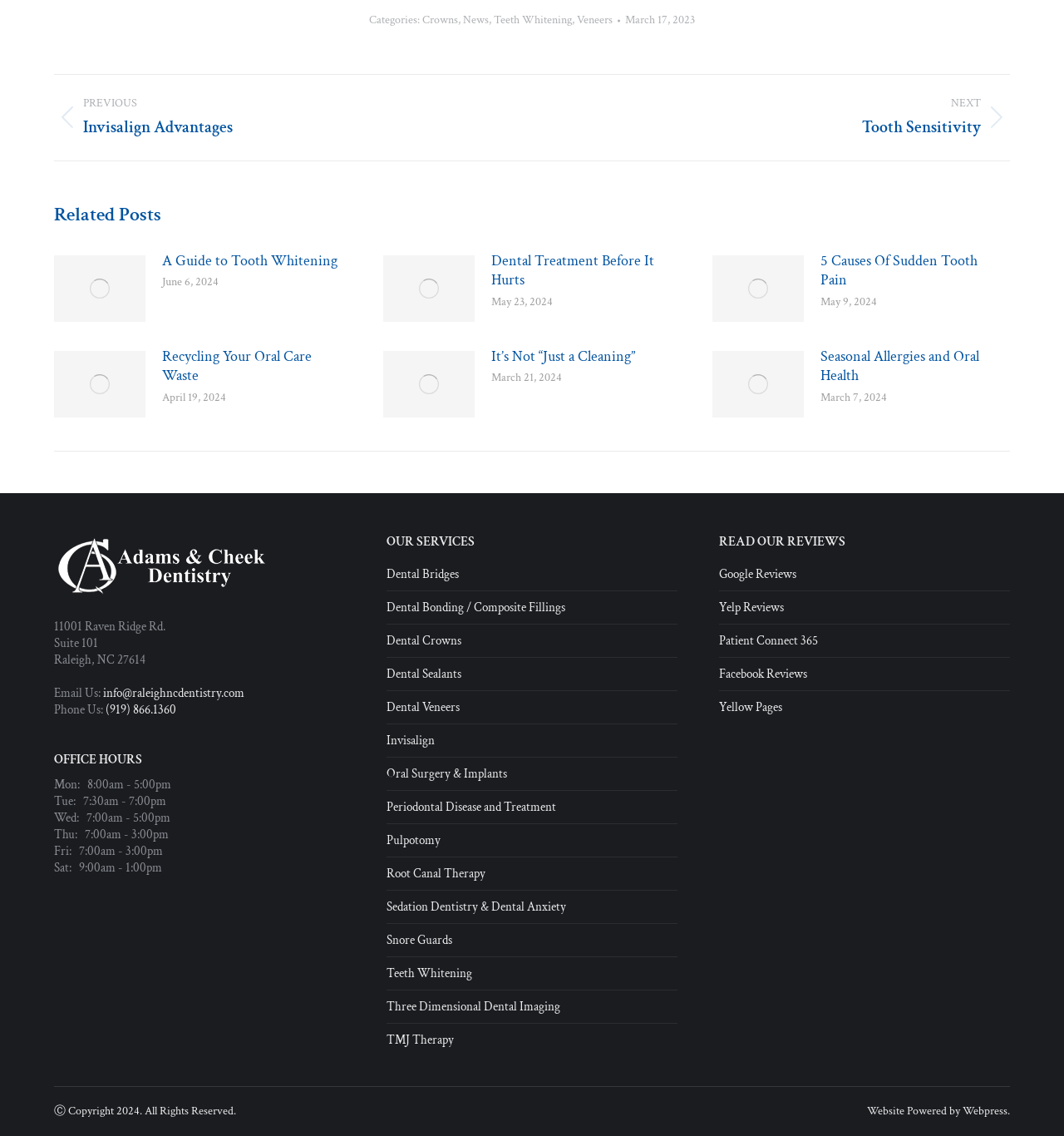What is the address of the dental office?
Using the visual information, respond with a single word or phrase.

11001 Raven Ridge Rd. Suite 101 Raleigh, NC 27614